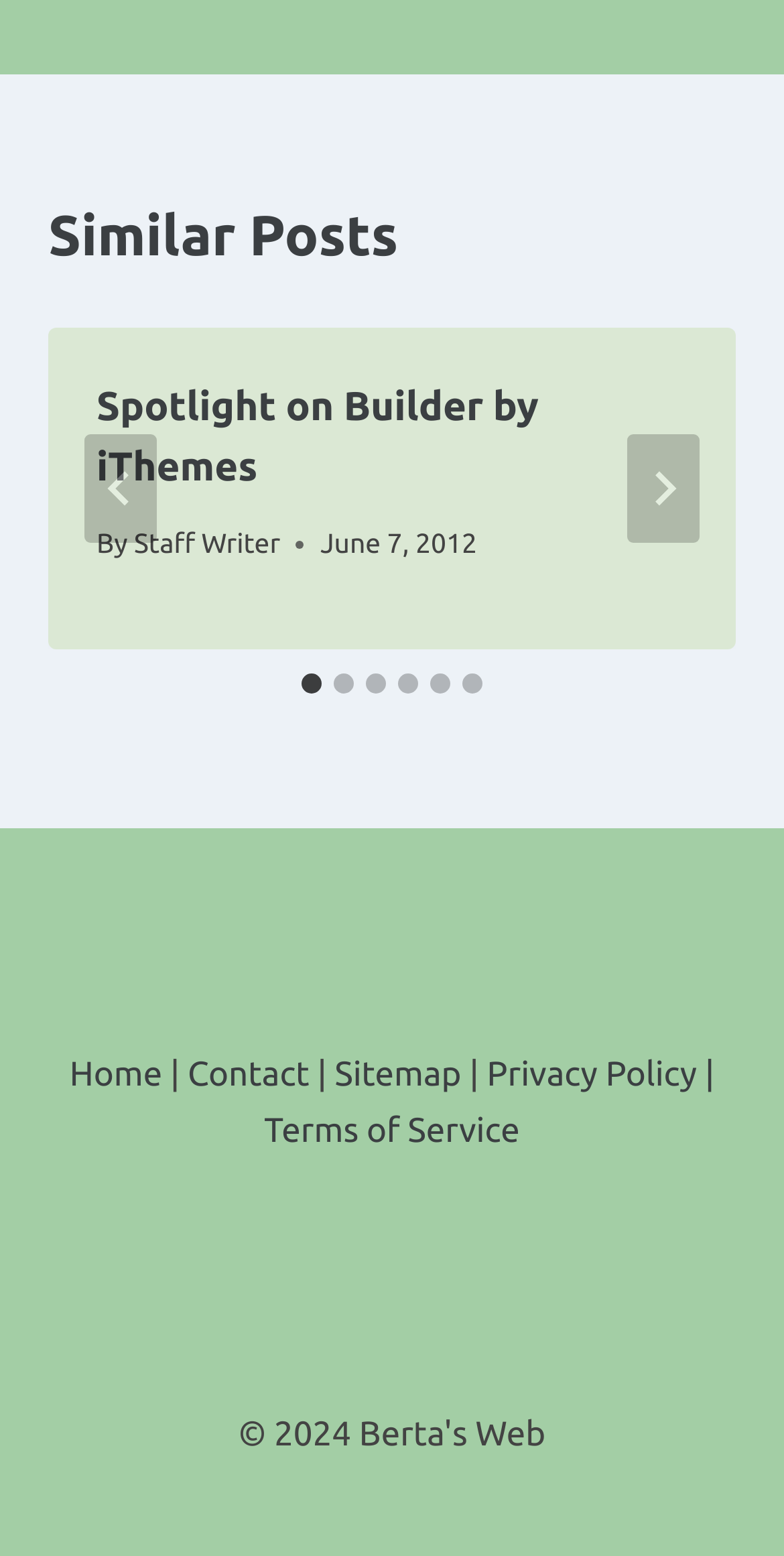Locate the bounding box coordinates of the element that should be clicked to execute the following instruction: "Go to the next slide".

[0.8, 0.279, 0.892, 0.349]